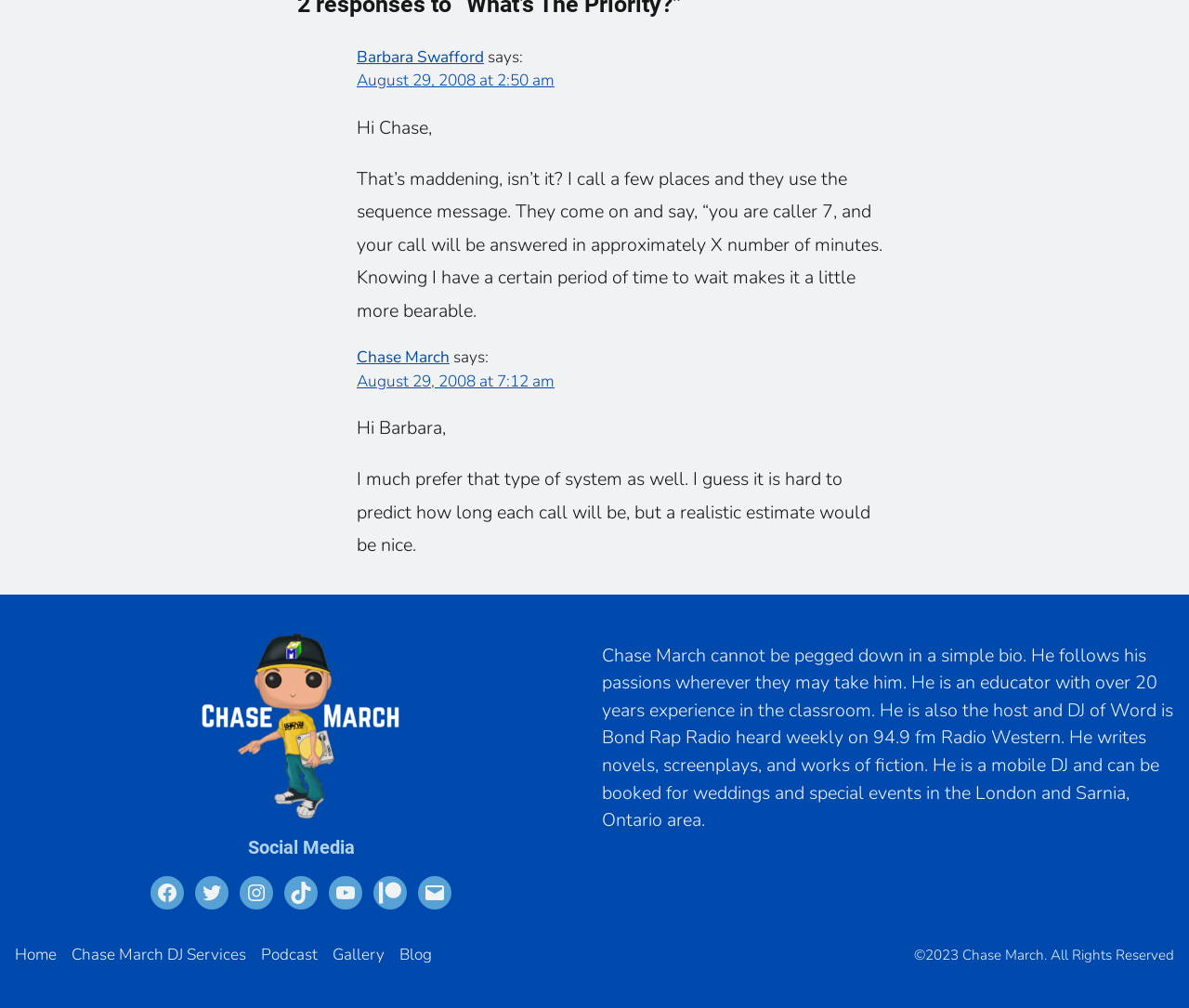Please mark the bounding box coordinates of the area that should be clicked to carry out the instruction: "Click on the 'Facebook' link".

[0.127, 0.87, 0.155, 0.903]